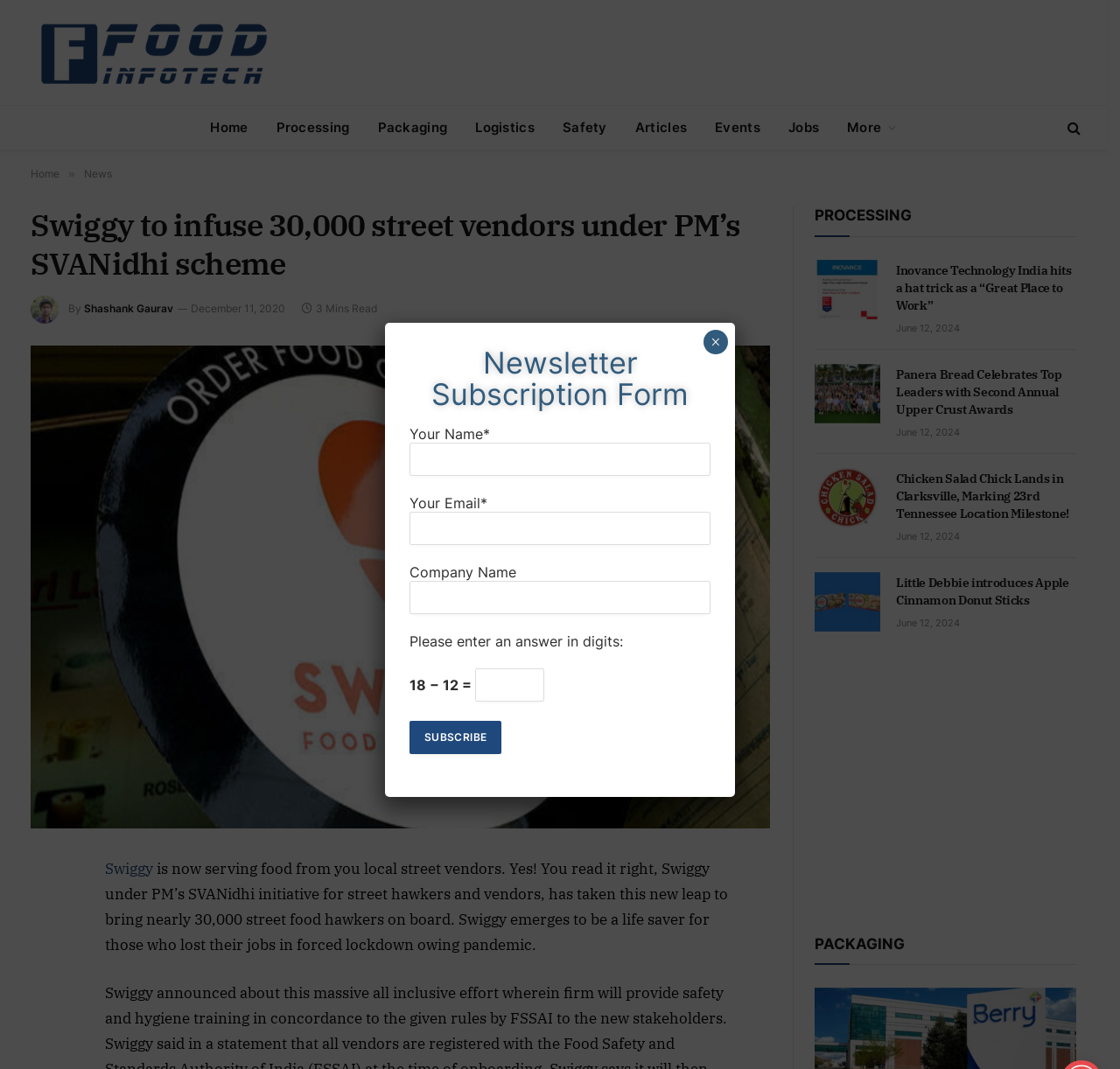What is the name of the food delivery company mentioned in the article?
Kindly answer the question with as much detail as you can.

The article mentions Swiggy as the food delivery company that is planning to bring around 30,000 street vendors on board to deliver street food.